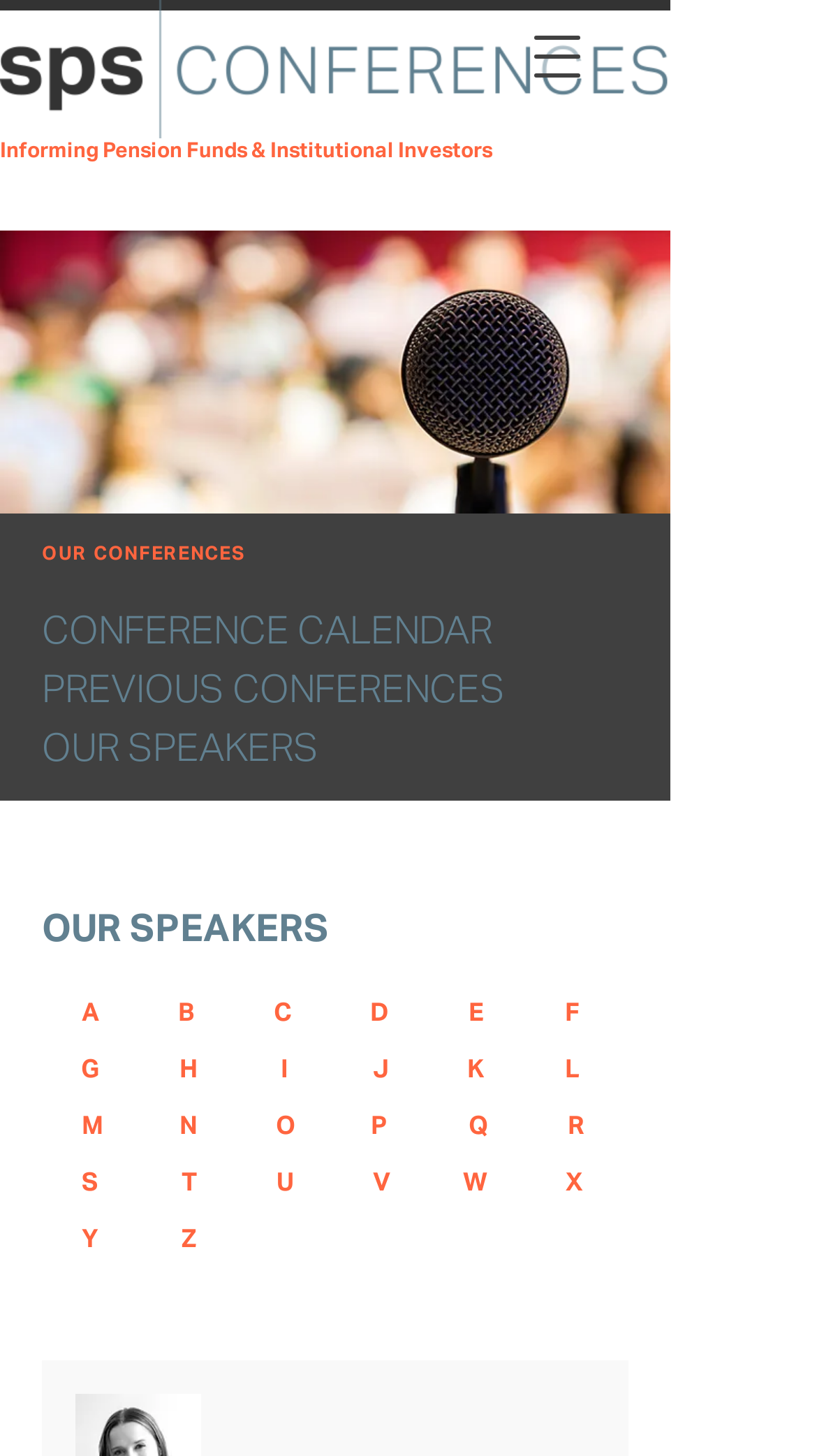Provide a thorough summary of the webpage.

The webpage is about Mary-Therese Barton, and it appears to be a conference or event-related website. At the top-left corner, there is a logo image 'spslogo_update.png'. Below the logo, there is a heading that reads "Informing Pension Funds & Institutional Investors". 

To the right of the logo, there is a button labeled "Open navigation menu". When clicked, it opens a dialog box. Below the button, there is an image 'new panel images_speakers.jpg' that takes up a significant portion of the page.

On the left side of the page, there is a section labeled "OUR CONFERENCES" with three links: "CONFERENCE CALENDAR", "PREVIOUS CONFERENCES", and "OUR SPEAKERS". Below this section, there is another heading "OUR SPEAKERS" followed by a list of 26 alphabetical links, ranging from "A" to "Z", which likely represent speakers or presenters at the conferences.

The overall layout of the webpage is organized, with clear headings and concise text, making it easy to navigate and find information about the conferences and speakers.